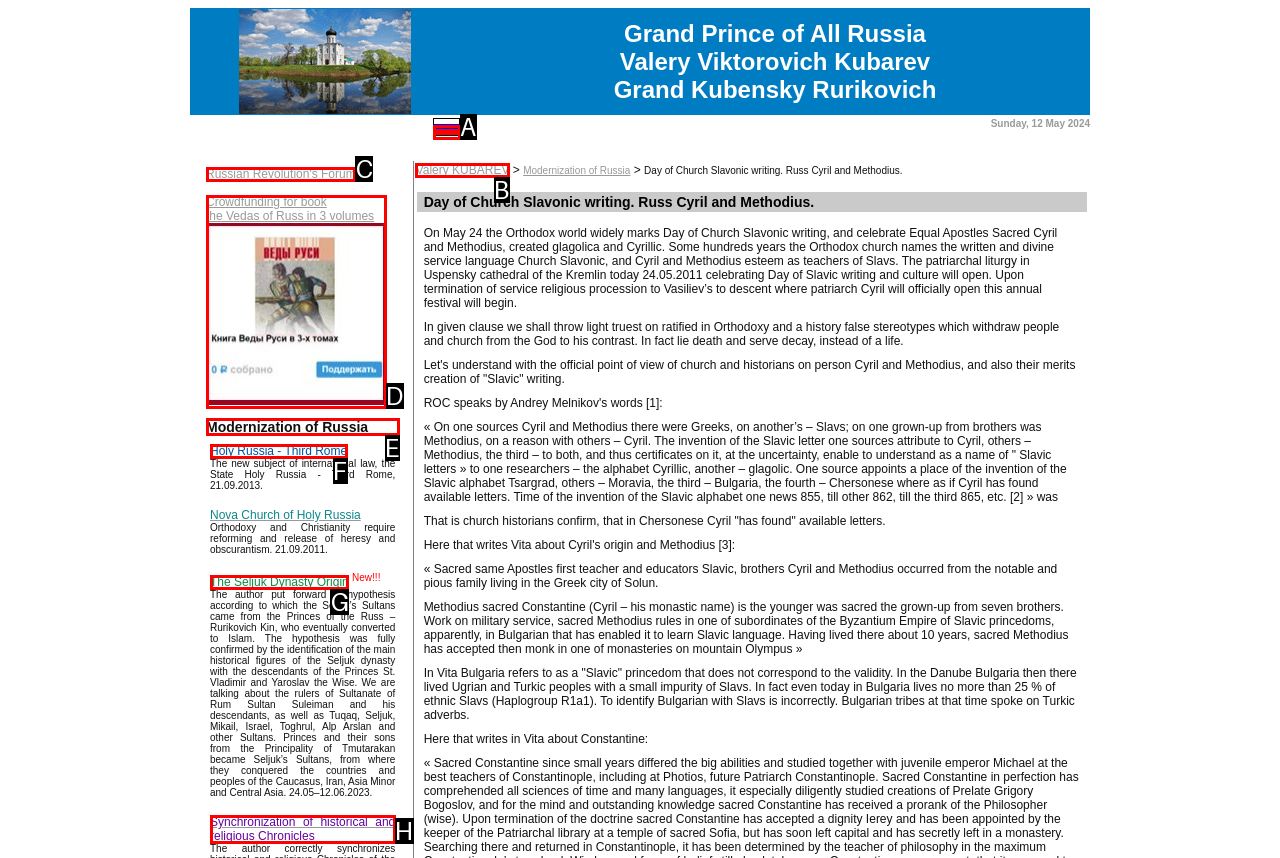Which option should be clicked to execute the task: Read about the Modernization of Russia?
Reply with the letter of the chosen option.

E